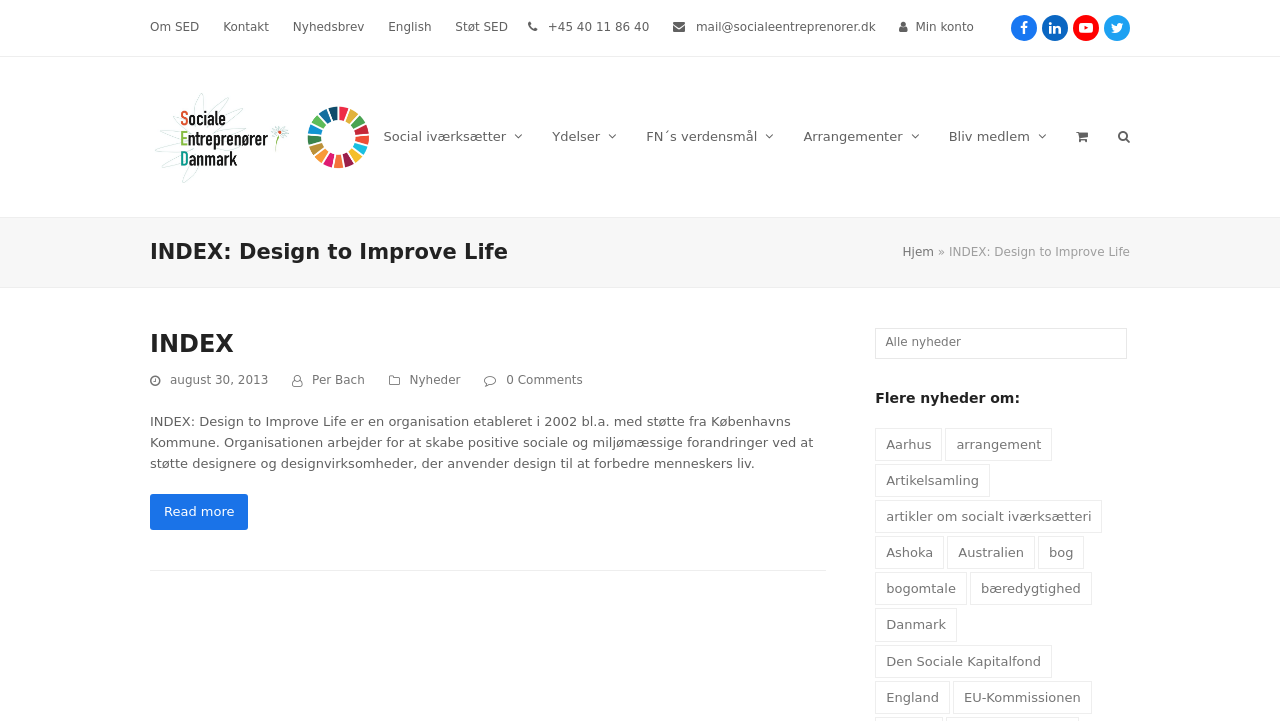Find the bounding box coordinates for the area that must be clicked to perform this action: "Search for something".

[0.862, 0.155, 0.895, 0.225]